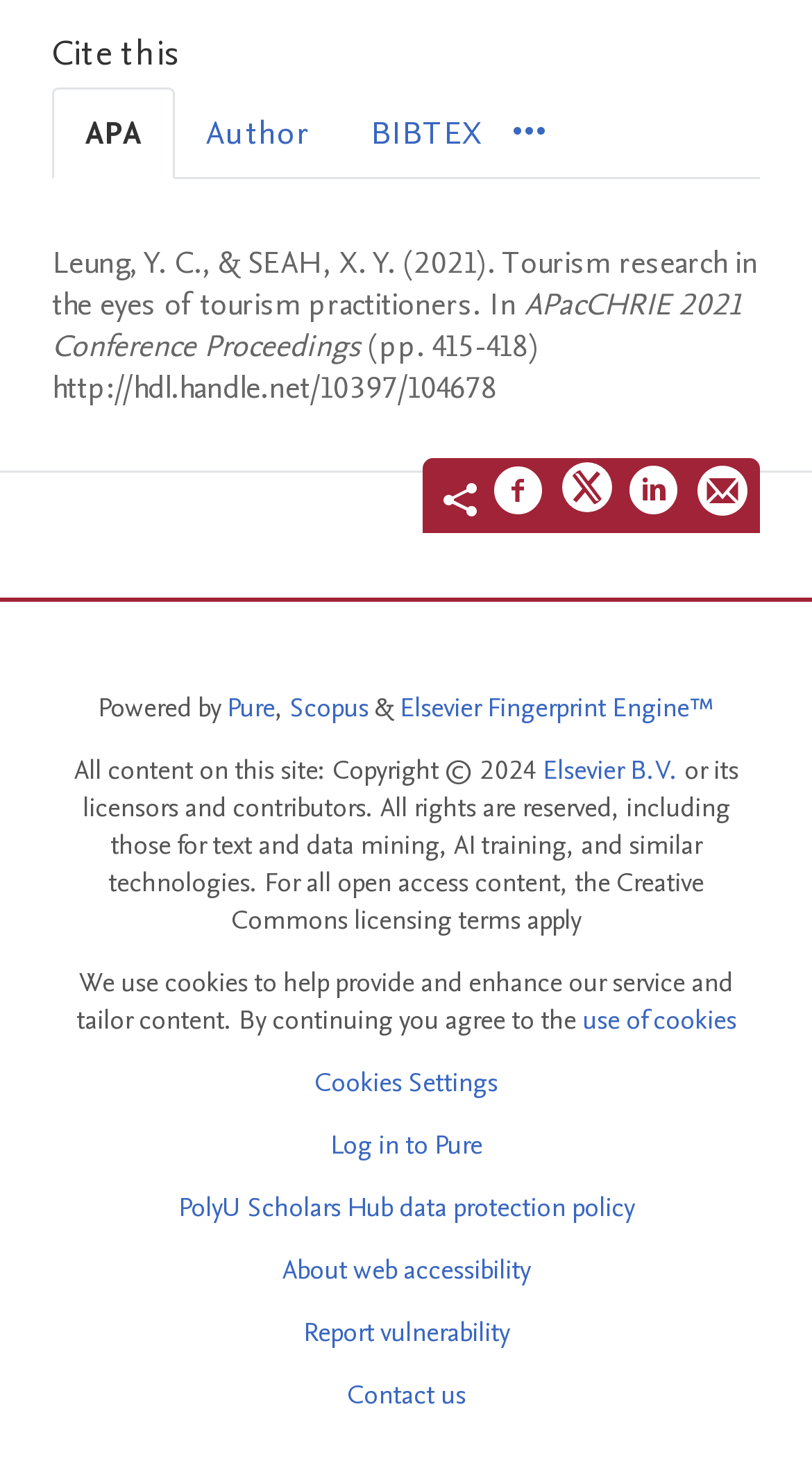What is the URL of the research paper?
Based on the visual information, provide a detailed and comprehensive answer.

The URL of the research paper is 'http://hdl.handle.net/10397/104678' as indicated by the StaticText element with the text content 'http://hdl.handle.net/10397/104678'.